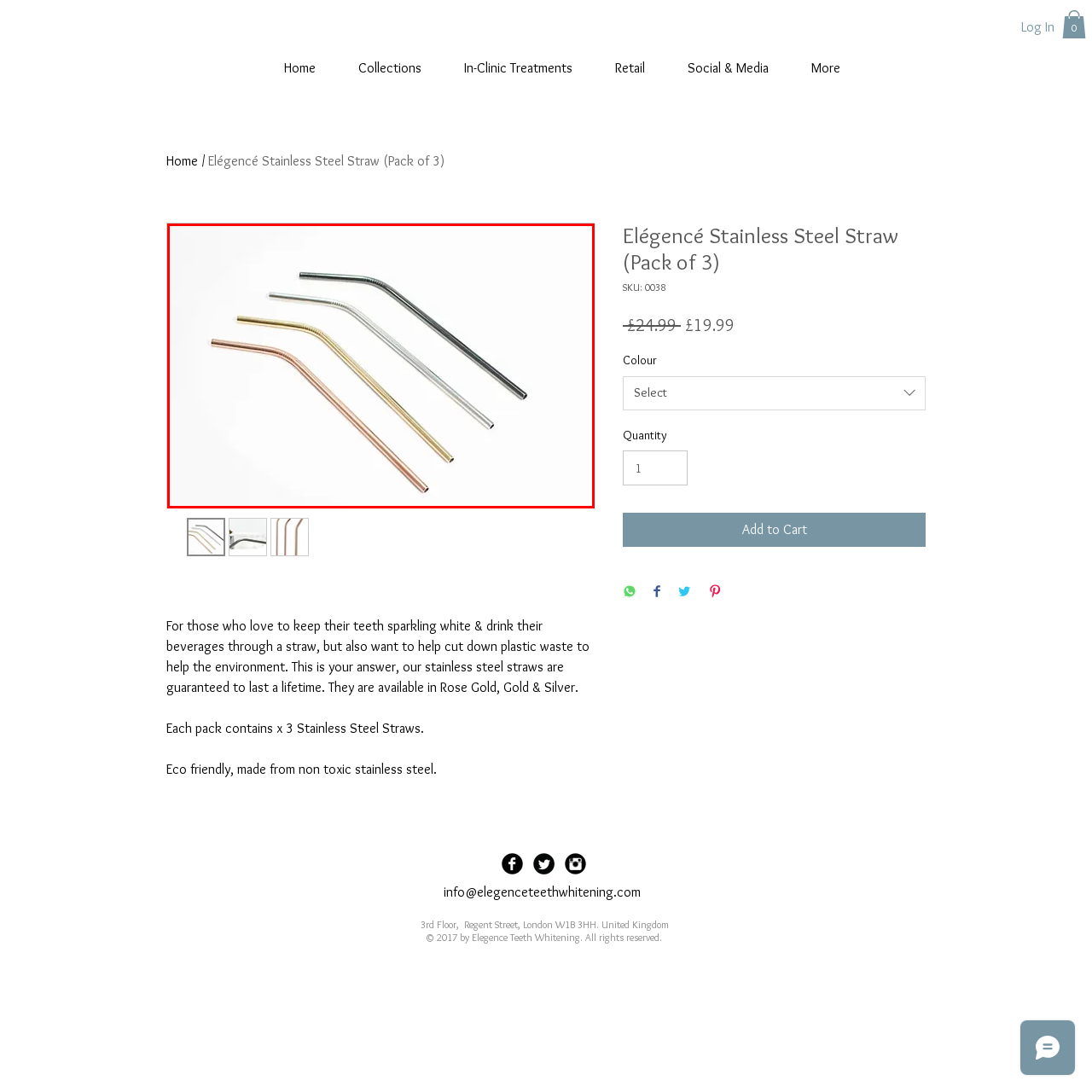Thoroughly describe the contents of the picture within the red frame.

The image showcases a pack of four elegantly designed stainless steel straws, available in a variety of metallic finishes. Featured in the collection are a sleek silver straw, a classic gold straw, a warm rose gold straw, and a bold black straw, all exhibiting a modern, curved design ideal for sipping beverages. These straws not only enhance the aesthetic of your drinks but also promote an eco-friendly lifestyle by reducing reliance on disposable plastic straws. Each straw is durable and guaranteed to last a lifetime, making it a sustainable choice for those who prioritize both style and environmental responsibility. The set is part of the Elégencé brand, known for its commitment to quality and elegance in everyday products.